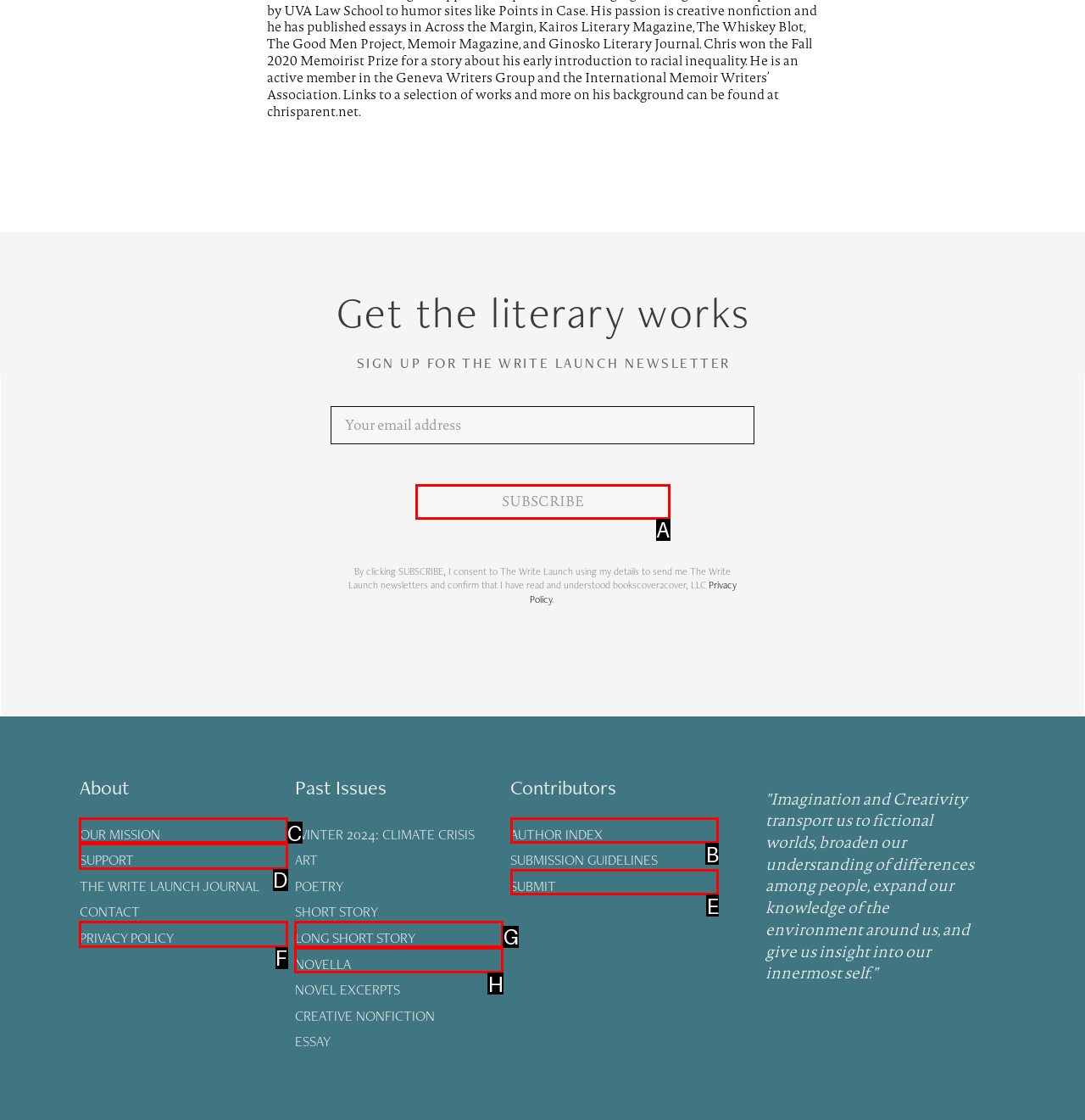Given the instruction: Learn about the mission, which HTML element should you click on?
Answer with the letter that corresponds to the correct option from the choices available.

C